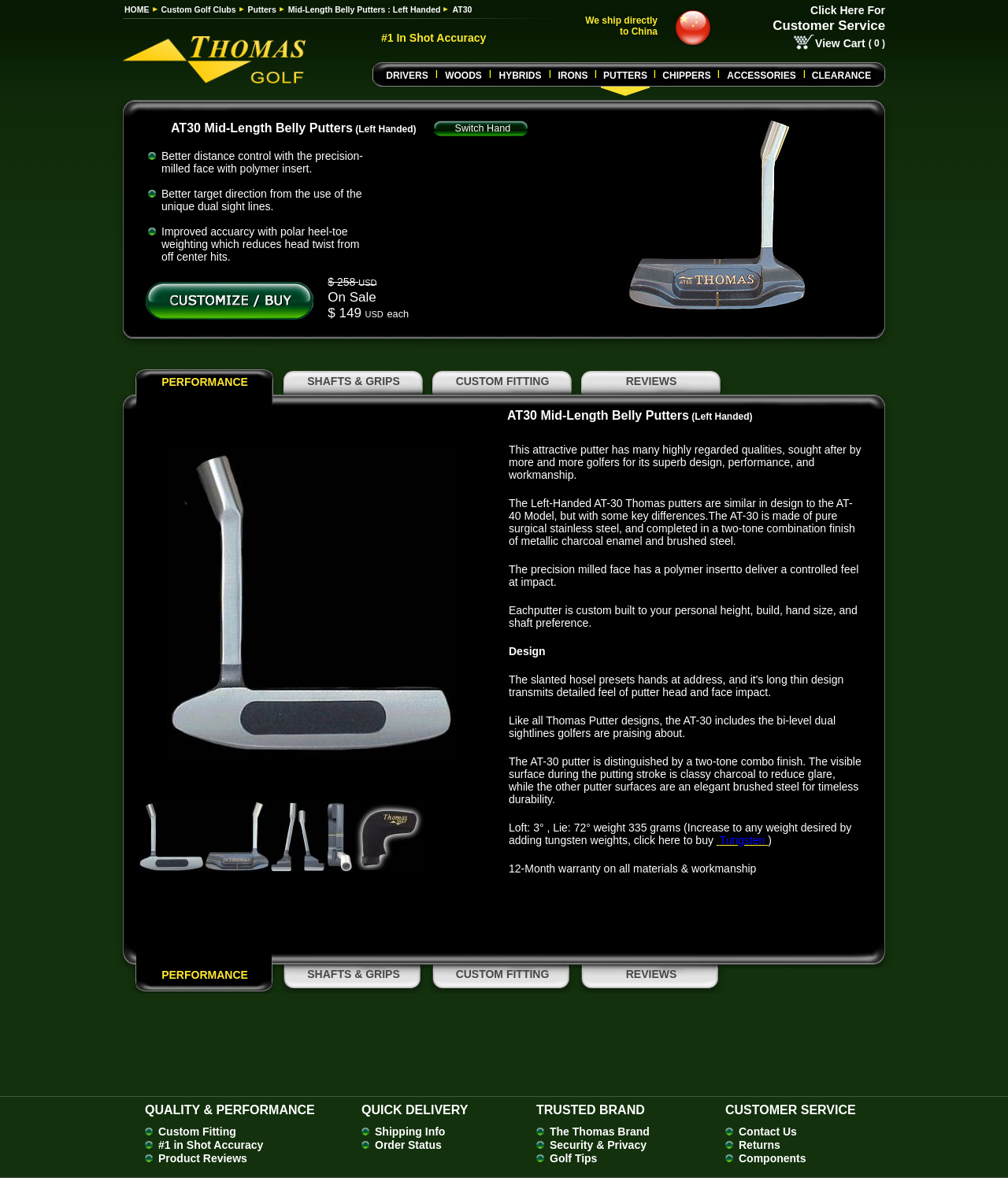What is the price of the AT30 Mid-Length Belly Putter?
From the screenshot, provide a brief answer in one word or phrase.

$149